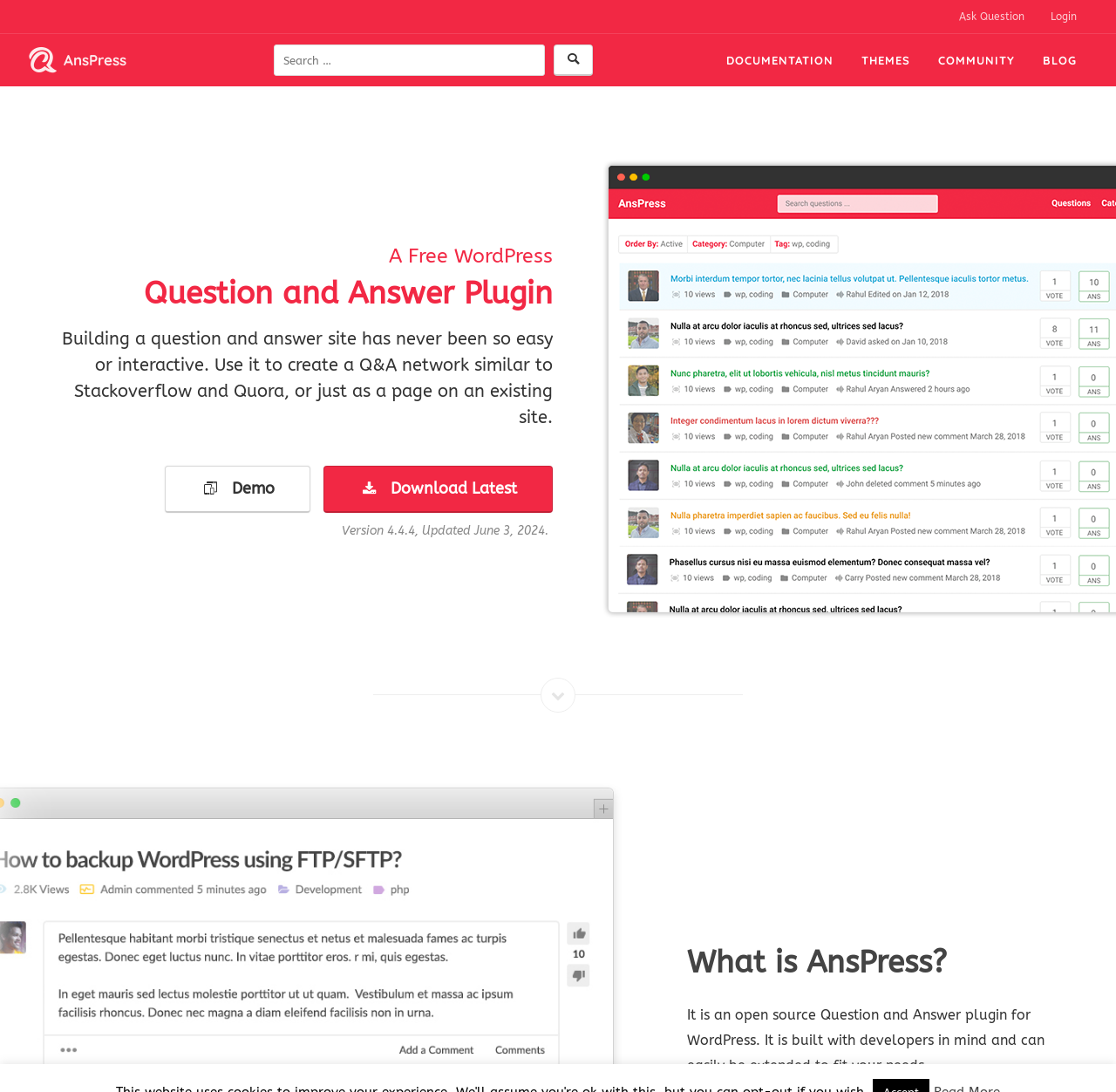Please locate the bounding box coordinates for the element that should be clicked to achieve the following instruction: "Login to the system". Ensure the coordinates are given as four float numbers between 0 and 1, i.e., [left, top, right, bottom].

[0.93, 0.0, 0.977, 0.03]